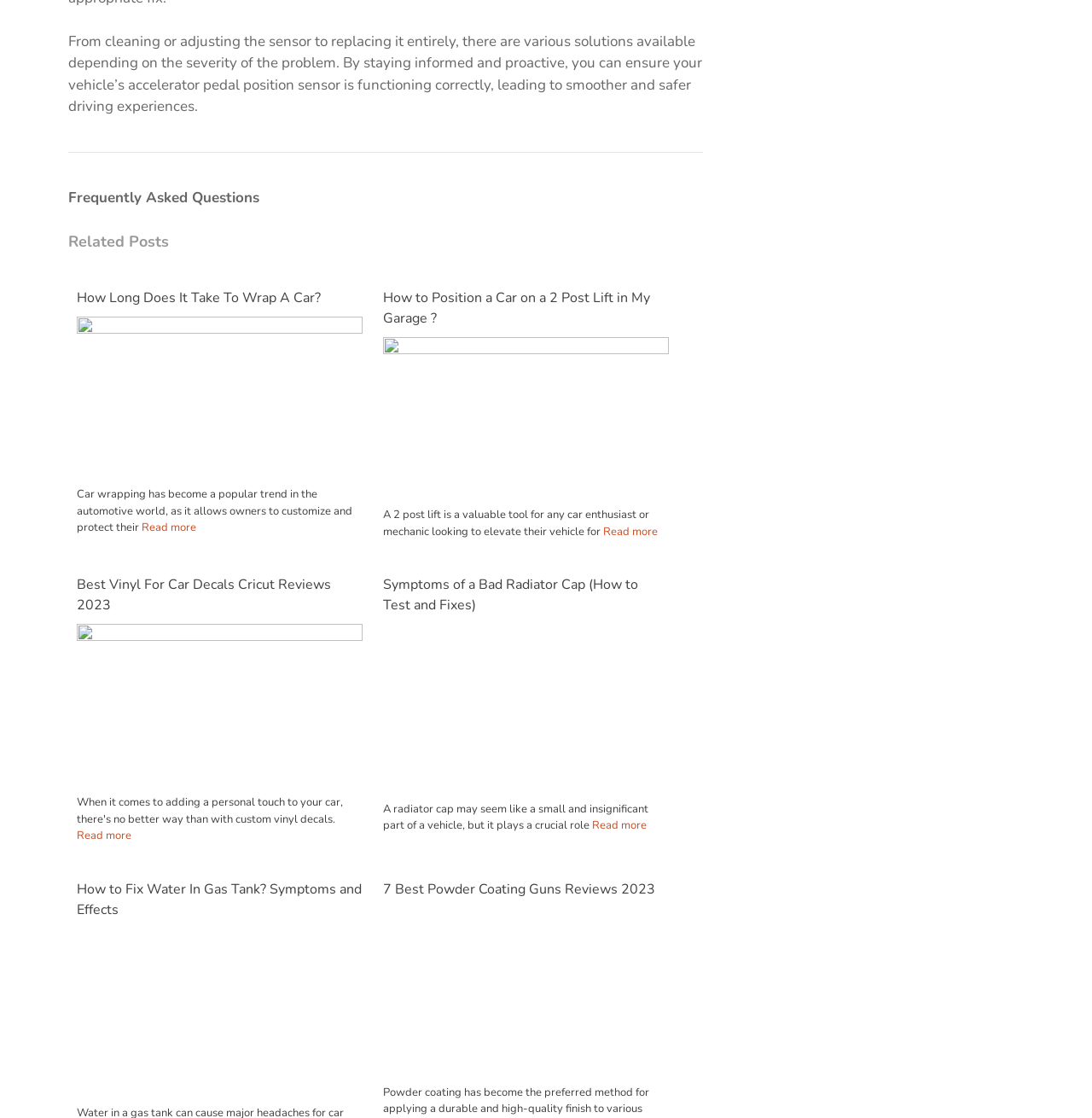Please find and report the bounding box coordinates of the element to click in order to perform the following action: "Learn about positioning a car on a 2 post lift". The coordinates should be expressed as four float numbers between 0 and 1, in the format [left, top, right, bottom].

[0.351, 0.257, 0.612, 0.294]